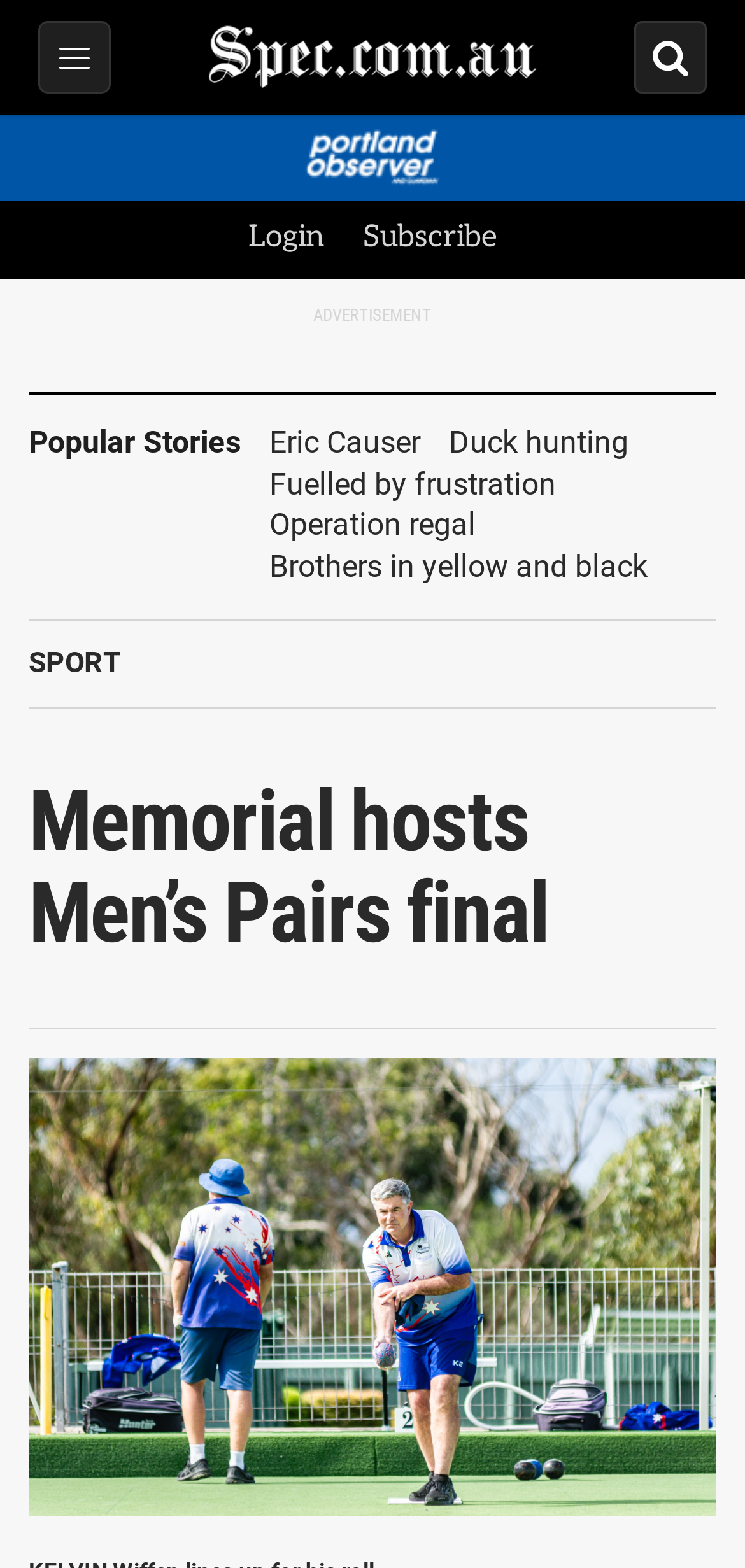Using the image as a reference, answer the following question in as much detail as possible:
What type of stories are listed below the 'Popular Stories' section?

I found the answer by looking at the section below the 'Popular Stories' heading, which lists several links. One of the links is labeled 'SPORT', indicating that the stories listed are related to sports.